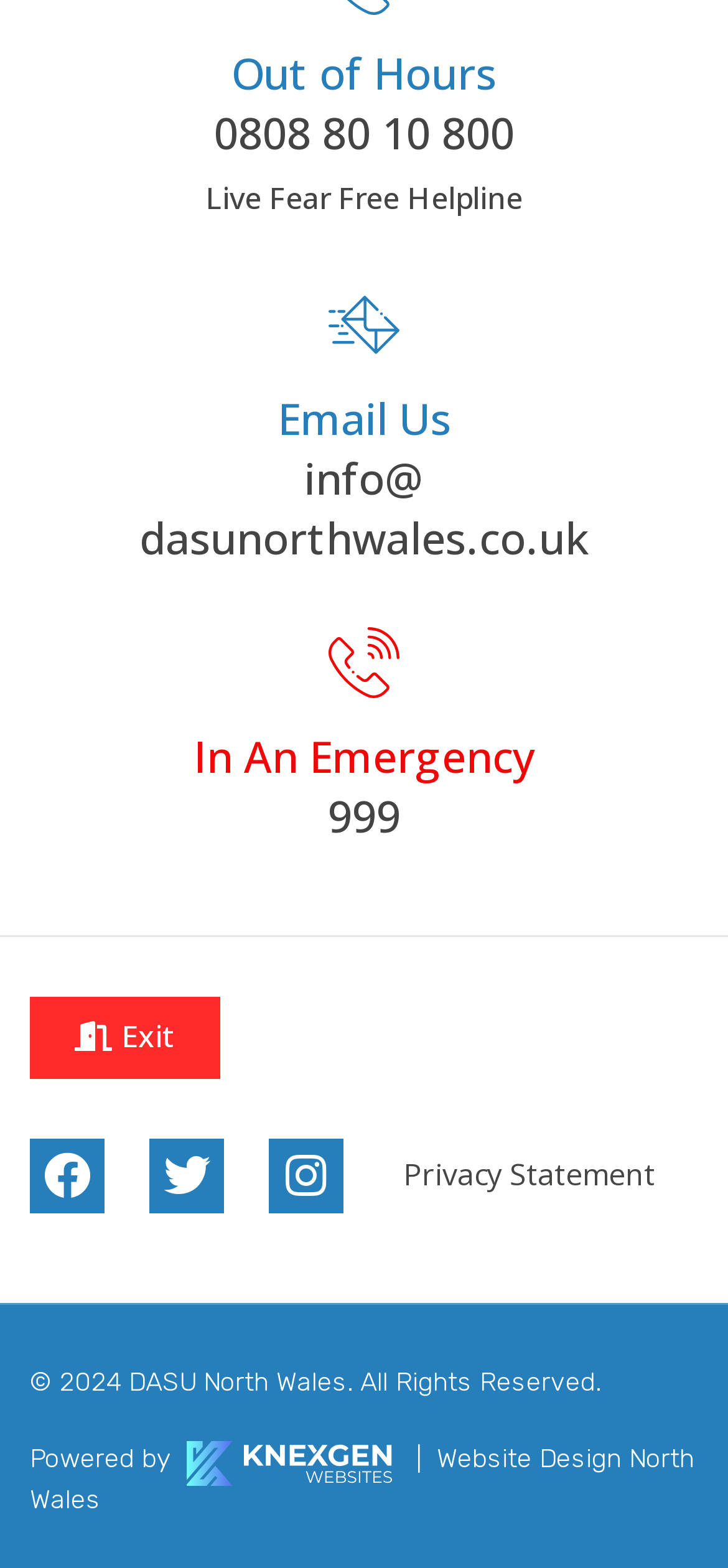What is the emergency number?
From the screenshot, supply a one-word or short-phrase answer.

999